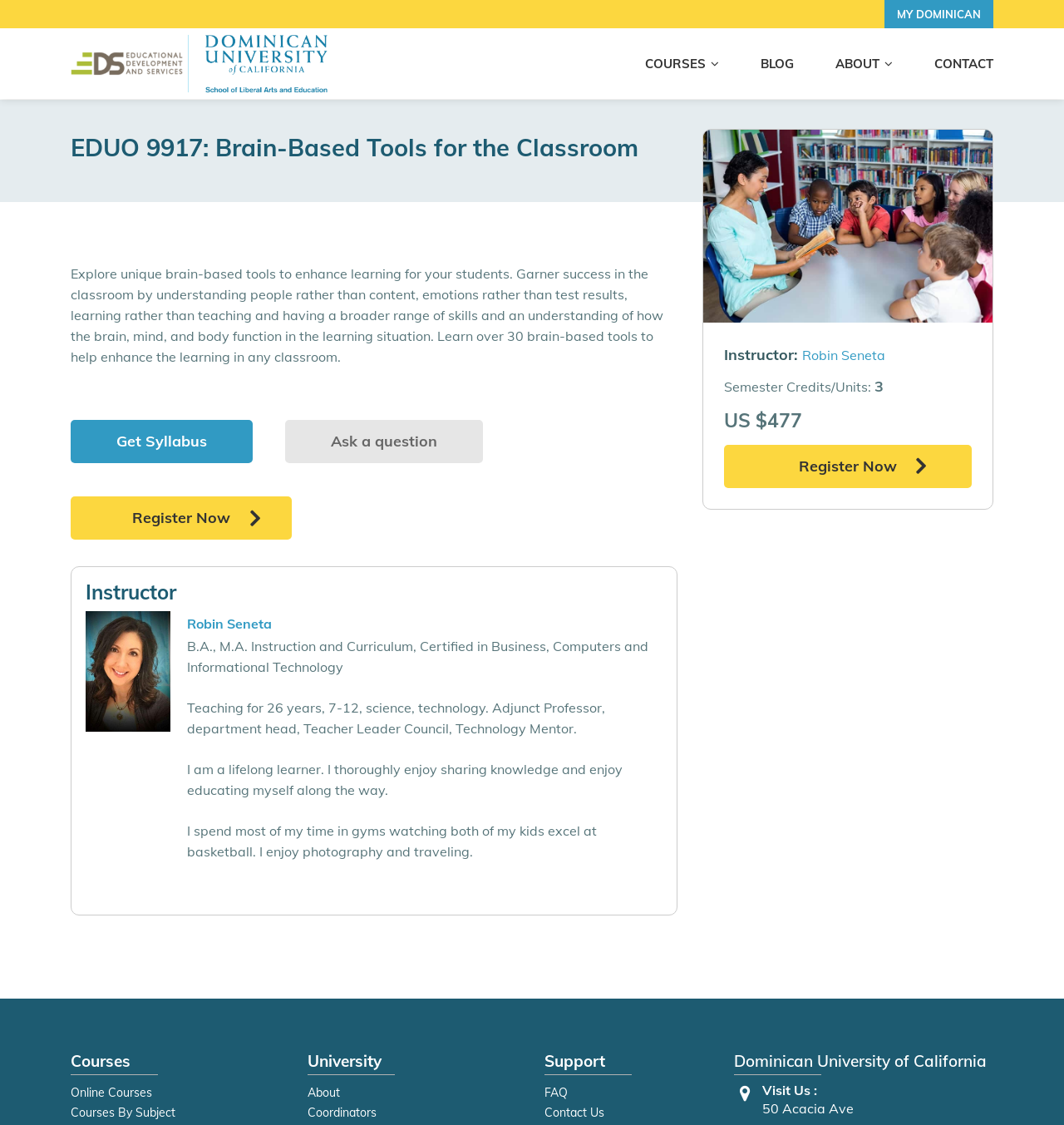Show the bounding box coordinates of the region that should be clicked to follow the instruction: "Learn more about the instructor."

[0.176, 0.544, 0.623, 0.566]